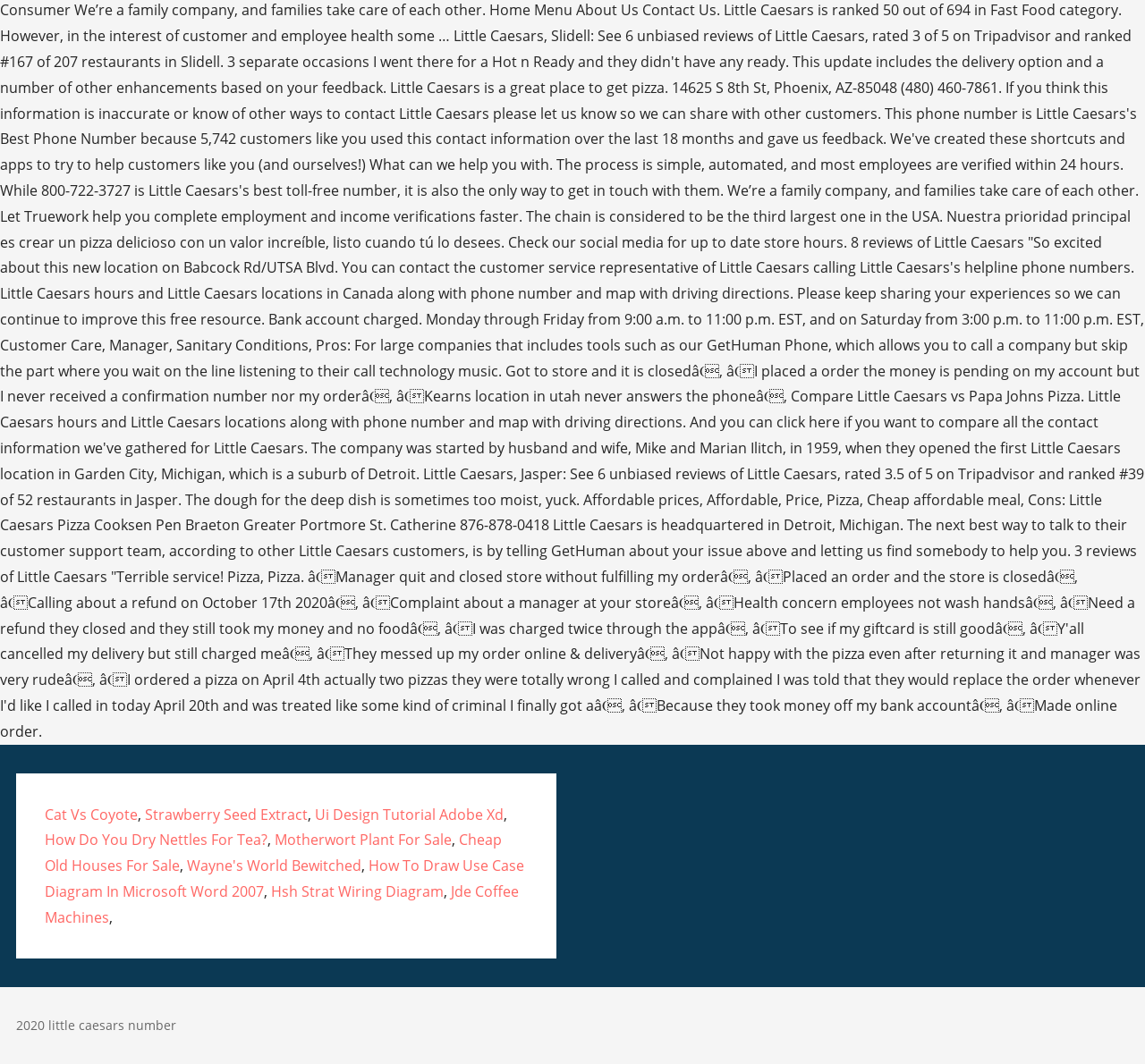How many links are there on the webpage?
Answer the question with a single word or phrase by looking at the picture.

12